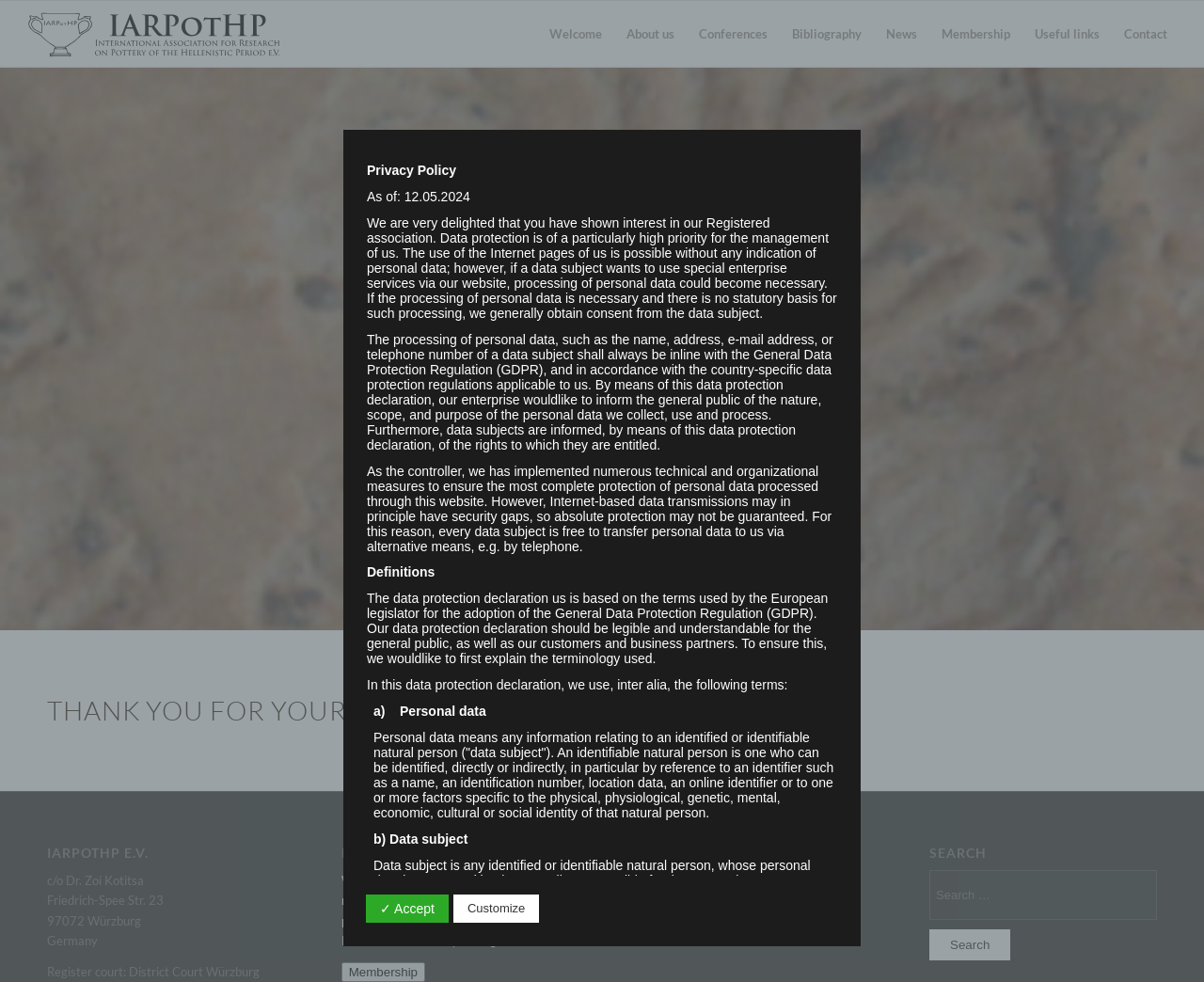Please respond to the question with a concise word or phrase:
What is the purpose of the 'Search' function?

To search for specific content